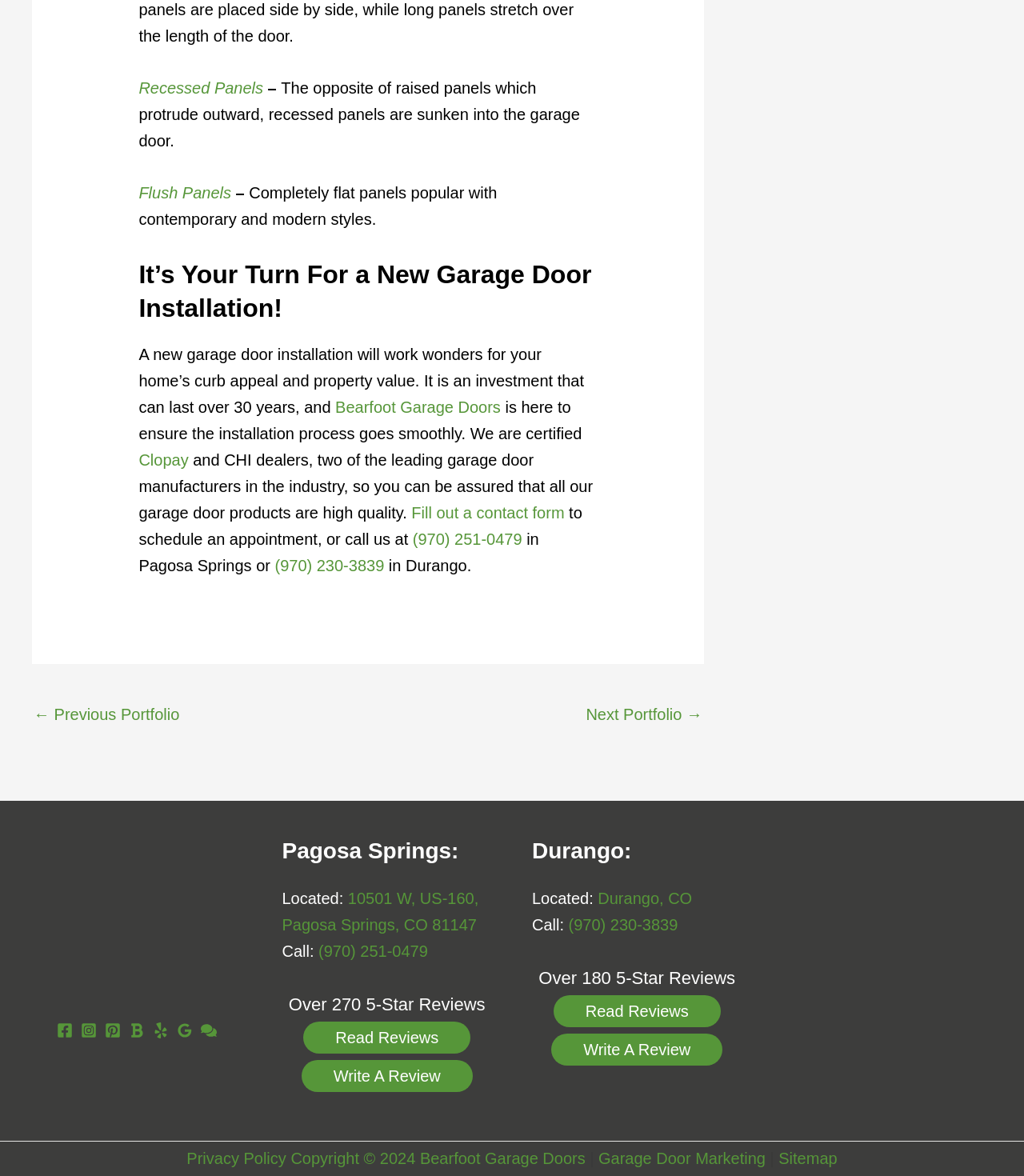Provide the bounding box coordinates of the HTML element described by the text: "Flush Panels".

[0.135, 0.157, 0.226, 0.172]